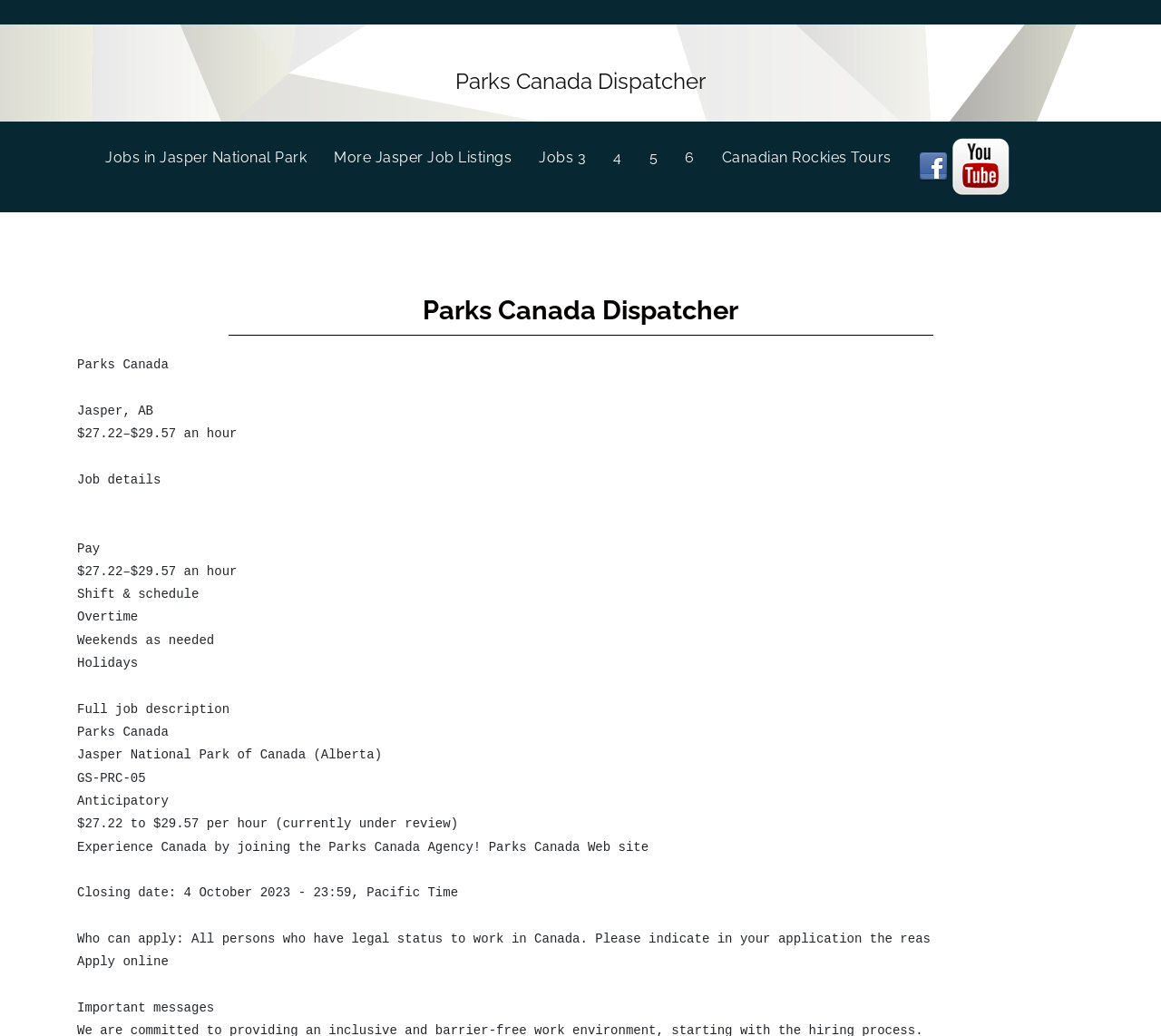How many image links are there?
Please craft a detailed and exhaustive response to the question.

I counted the number of image links, which are 'Tour Canadian Rockies on Facebook' and 'Wildlife on Video'. There are 2 image links in total.